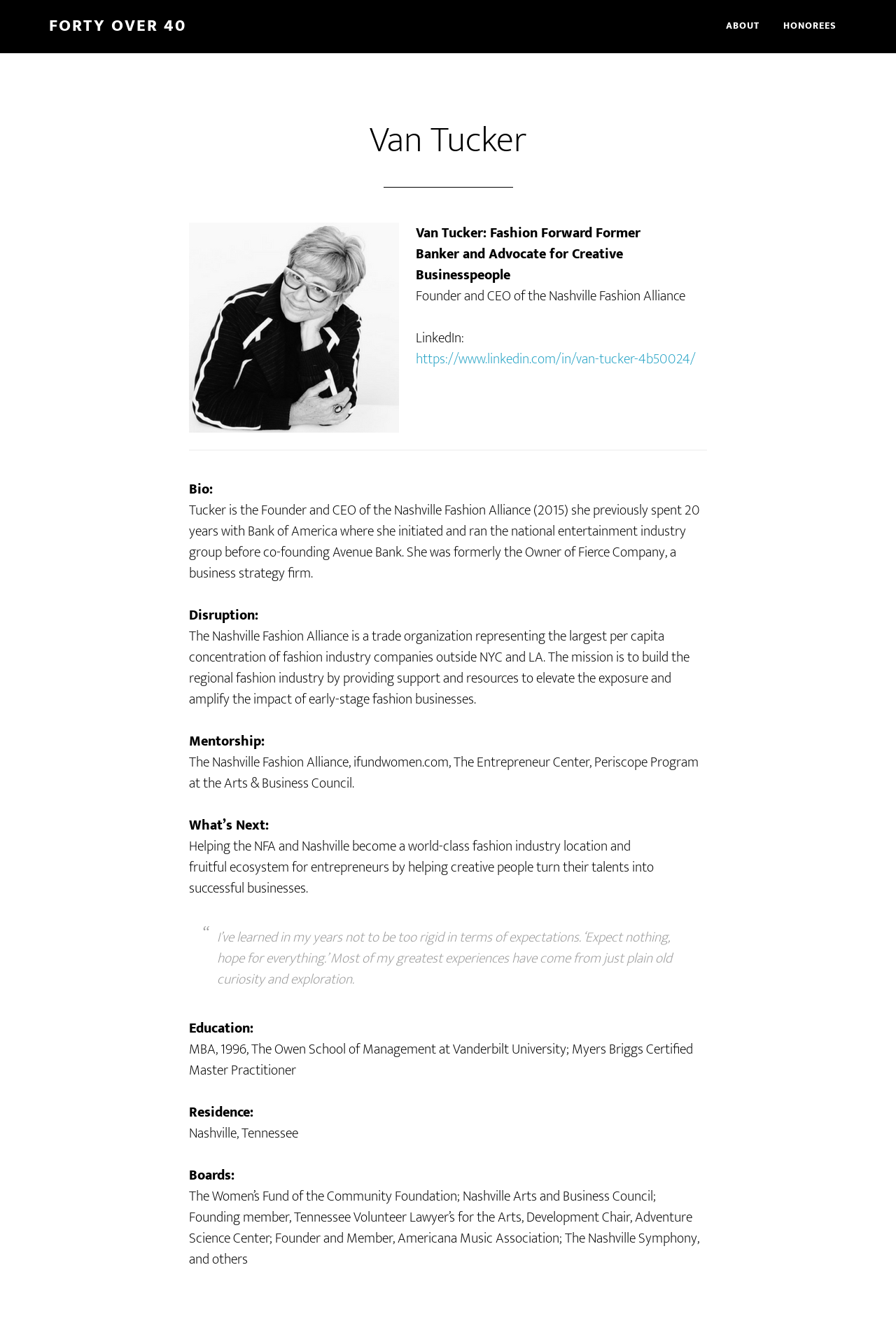What is the name of the organization Van Tucker founded?
We need a detailed and meticulous answer to the question.

The webpage mentions that Van Tucker is the Founder and CEO of the Nashville Fashion Alliance, which is a trade organization representing the largest per capita concentration of fashion industry companies outside NYC and LA.